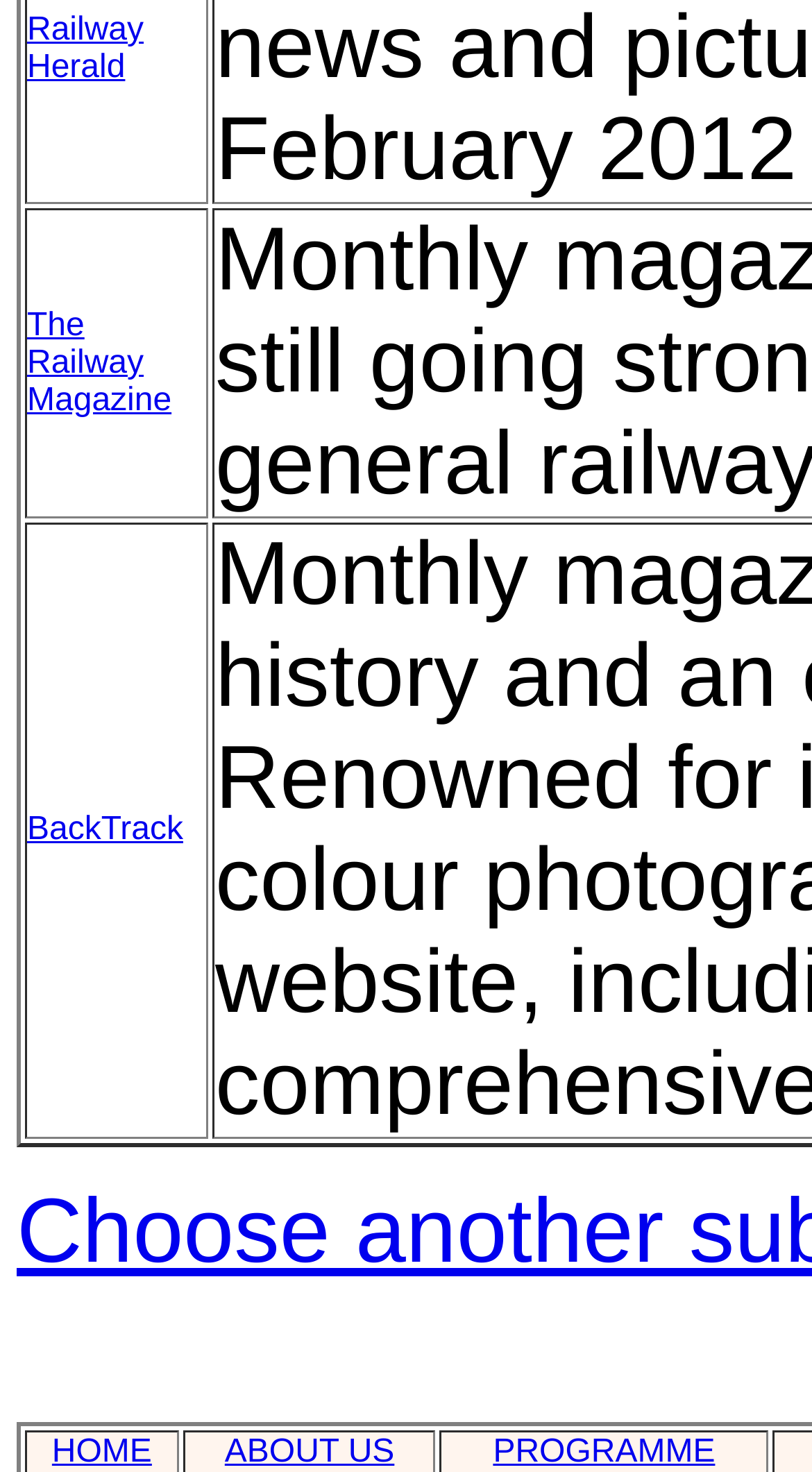From the image, can you give a detailed response to the question below:
What is the first magazine title listed?

I examined the gridcell elements and found that the first one is 'The Railway Magazine', which is located at the top-left position with a bounding box of [0.031, 0.142, 0.257, 0.353].